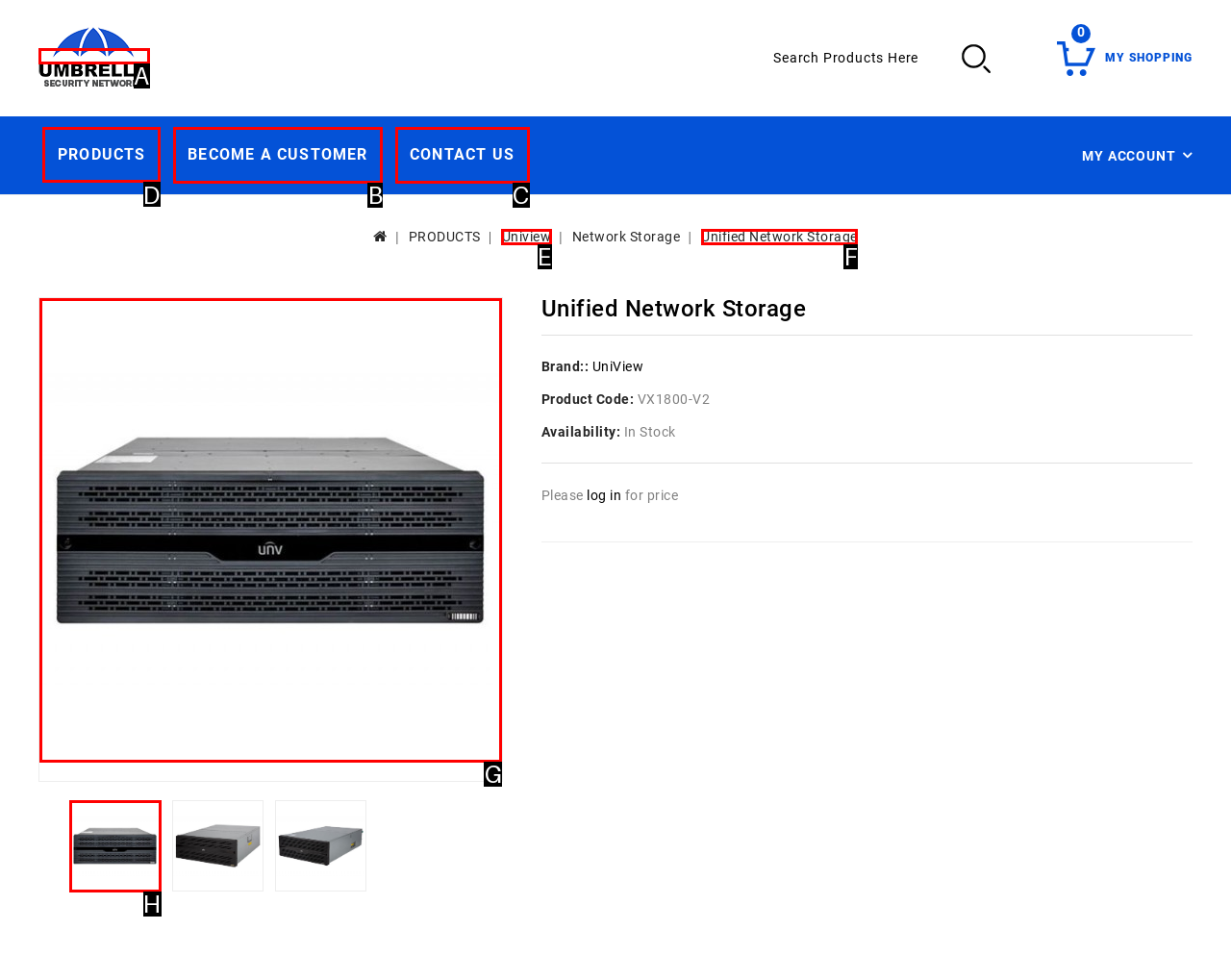Select the proper HTML element to perform the given task: View PRODUCTS Answer with the corresponding letter from the provided choices.

D